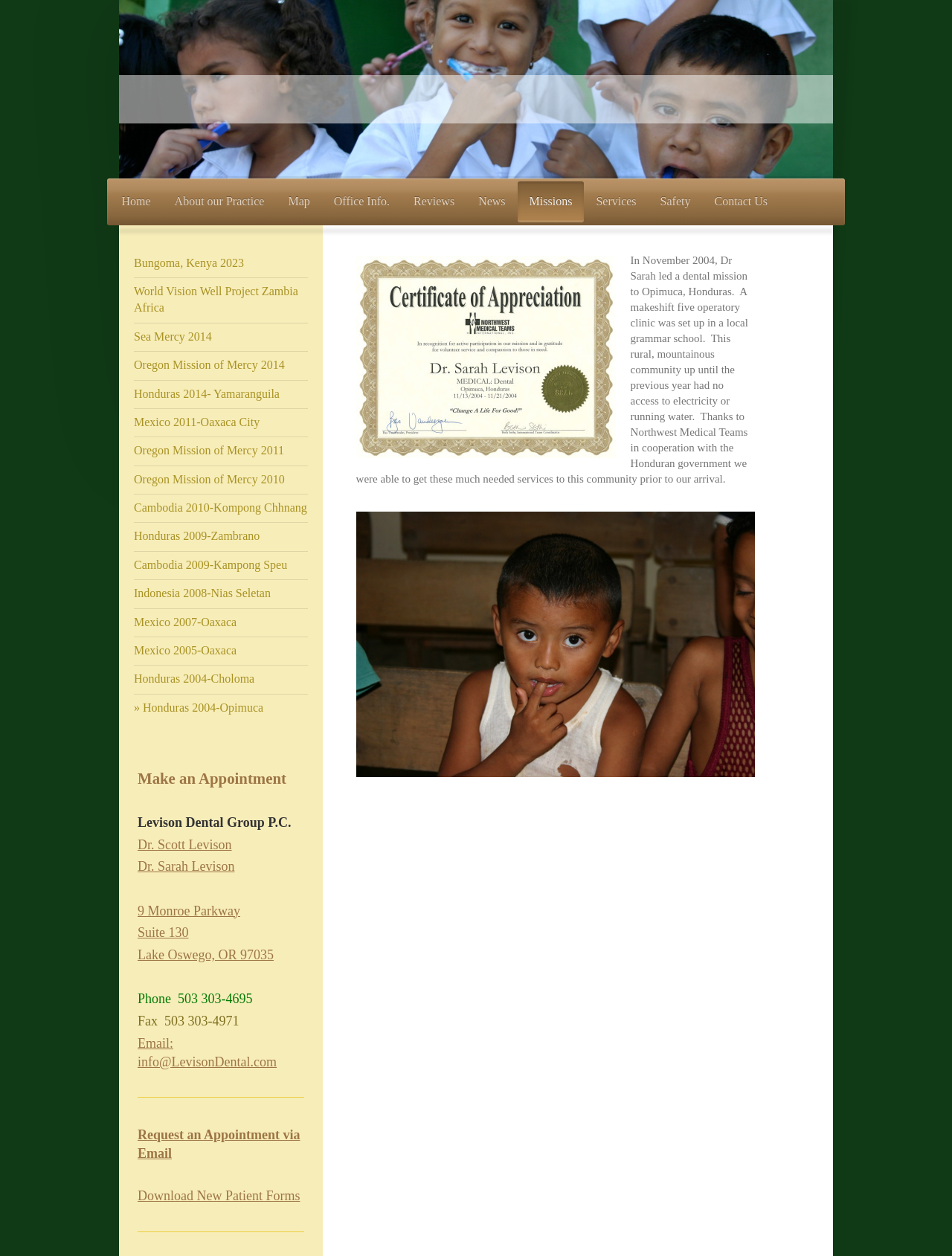Given the webpage screenshot, identify the bounding box of the UI element that matches this description: "Sea Mercy 2014".

[0.141, 0.257, 0.323, 0.28]